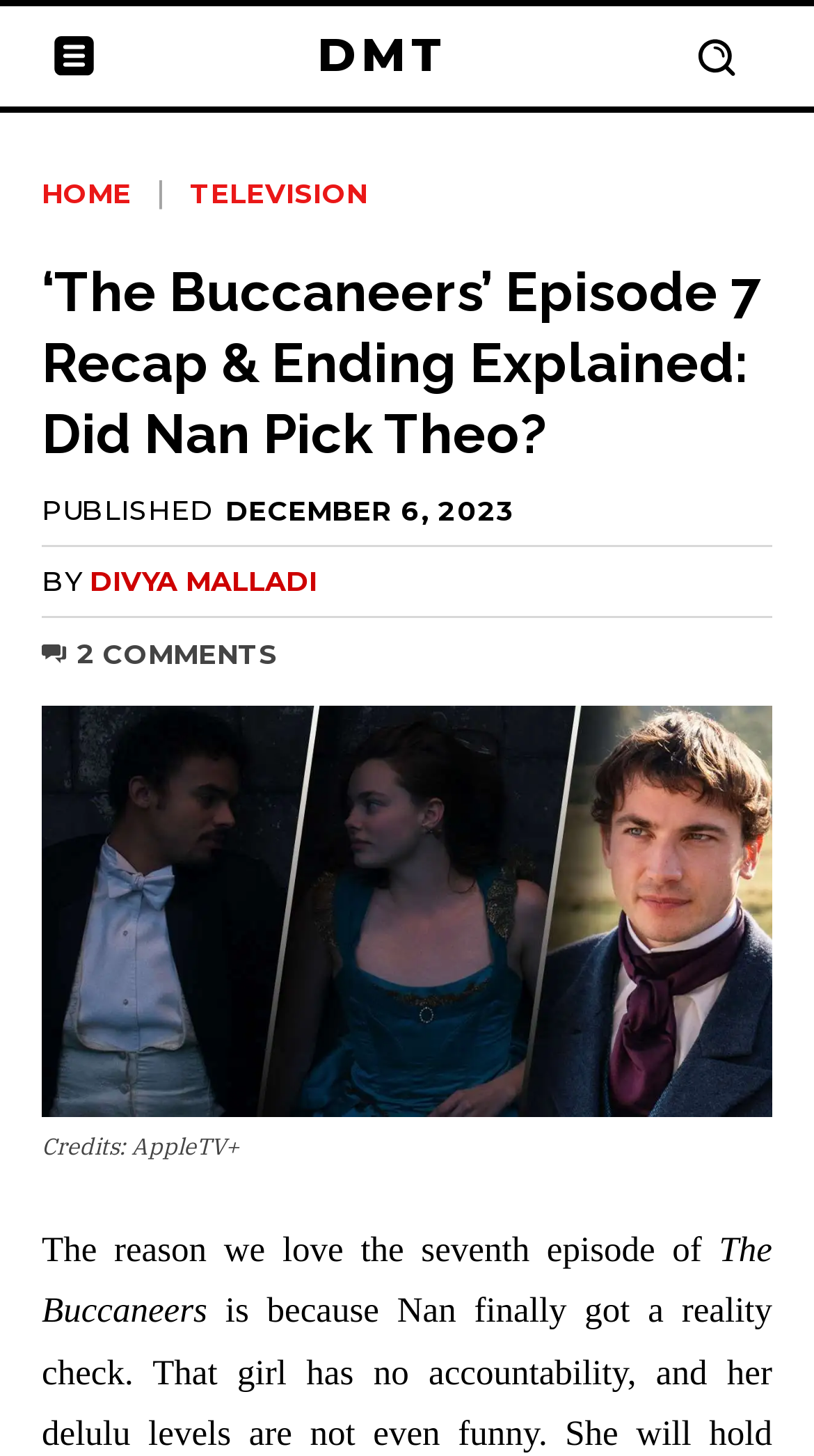Generate a thorough description of the webpage.

The webpage is an article about the seventh episode of "The Buccaneers" with a recap and ending explanation. At the top left, there is a link with an accompanying image. Below this, there is a heading that displays the title of the article, "‘The Buccaneers’ Episode 7 Recap & Ending Explained: Did Nan Pick Theo?".

On the top right, there is a search button with an accompanying image. Above this, there are two links, "HOME" and "TELEVISION", which are positioned side by side. 

Below the heading, there is a publication date, "DECEMBER 6, 2023", and the author's name, "DIVYA MALLADI", is mentioned. There is also a link to the comments section with the number of comments, "2COMMENTS".

The main content of the article is accompanied by a large figure that takes up most of the page, which is an image from the show with a caption "Credits: AppleTV+". The article text starts below the image, with the first sentence being "The reason we love the seventh episode of The Buccaneers is because Nan finally got a reality check."